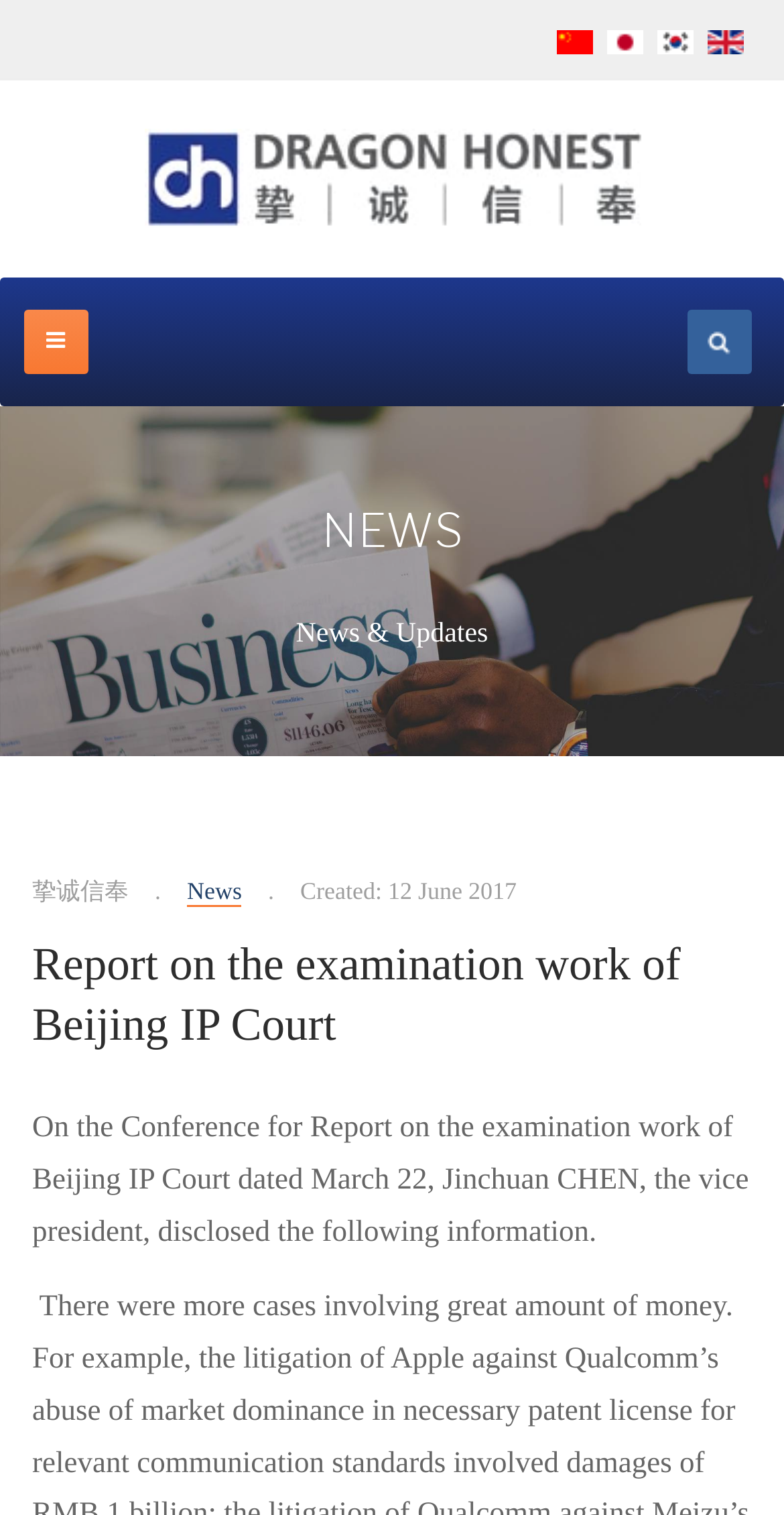When was the news created? Examine the screenshot and reply using just one word or a brief phrase.

12 June 2017